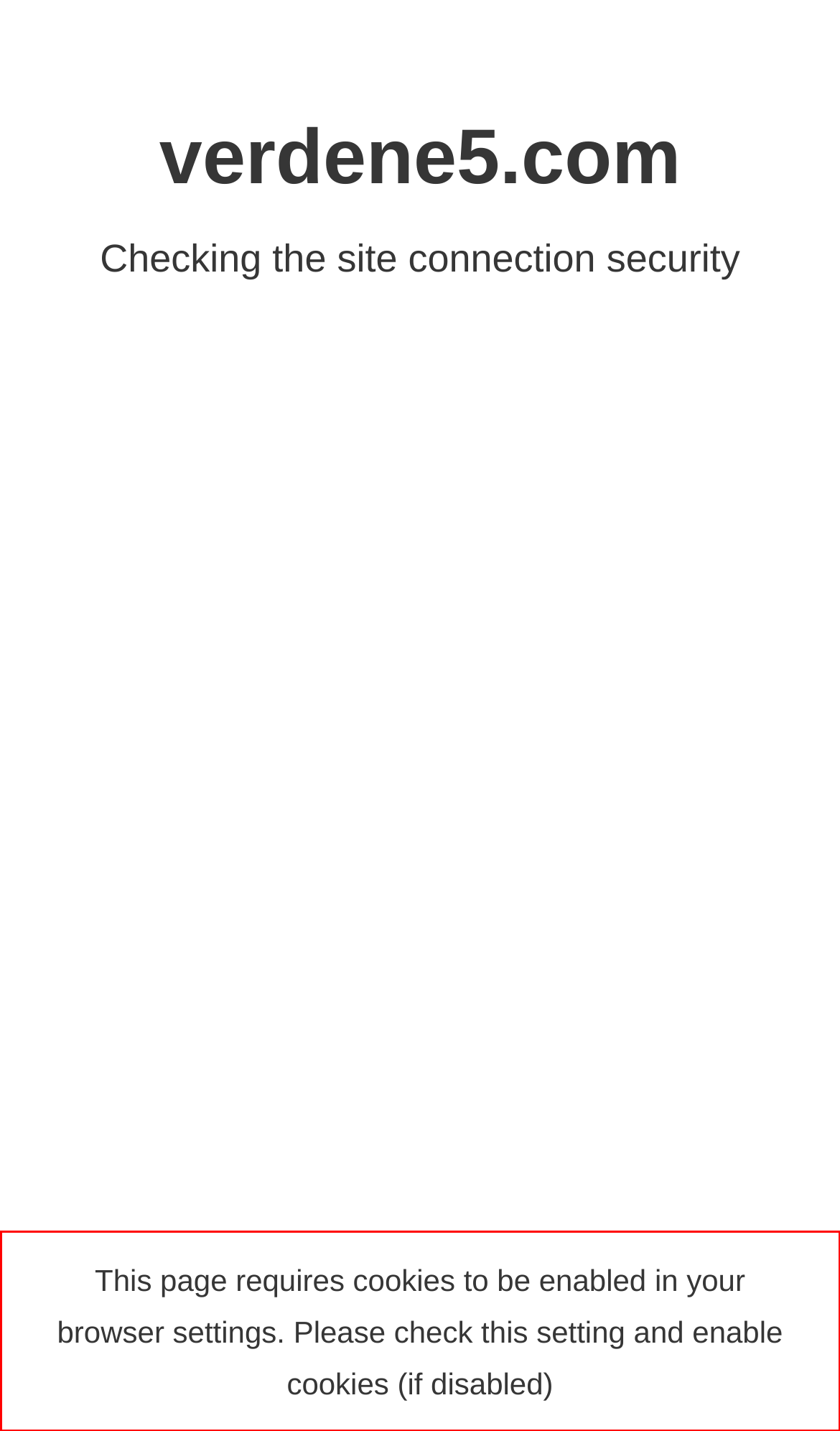Locate the red bounding box in the provided webpage screenshot and use OCR to determine the text content inside it.

This page requires cookies to be enabled in your browser settings. Please check this setting and enable cookies (if disabled)